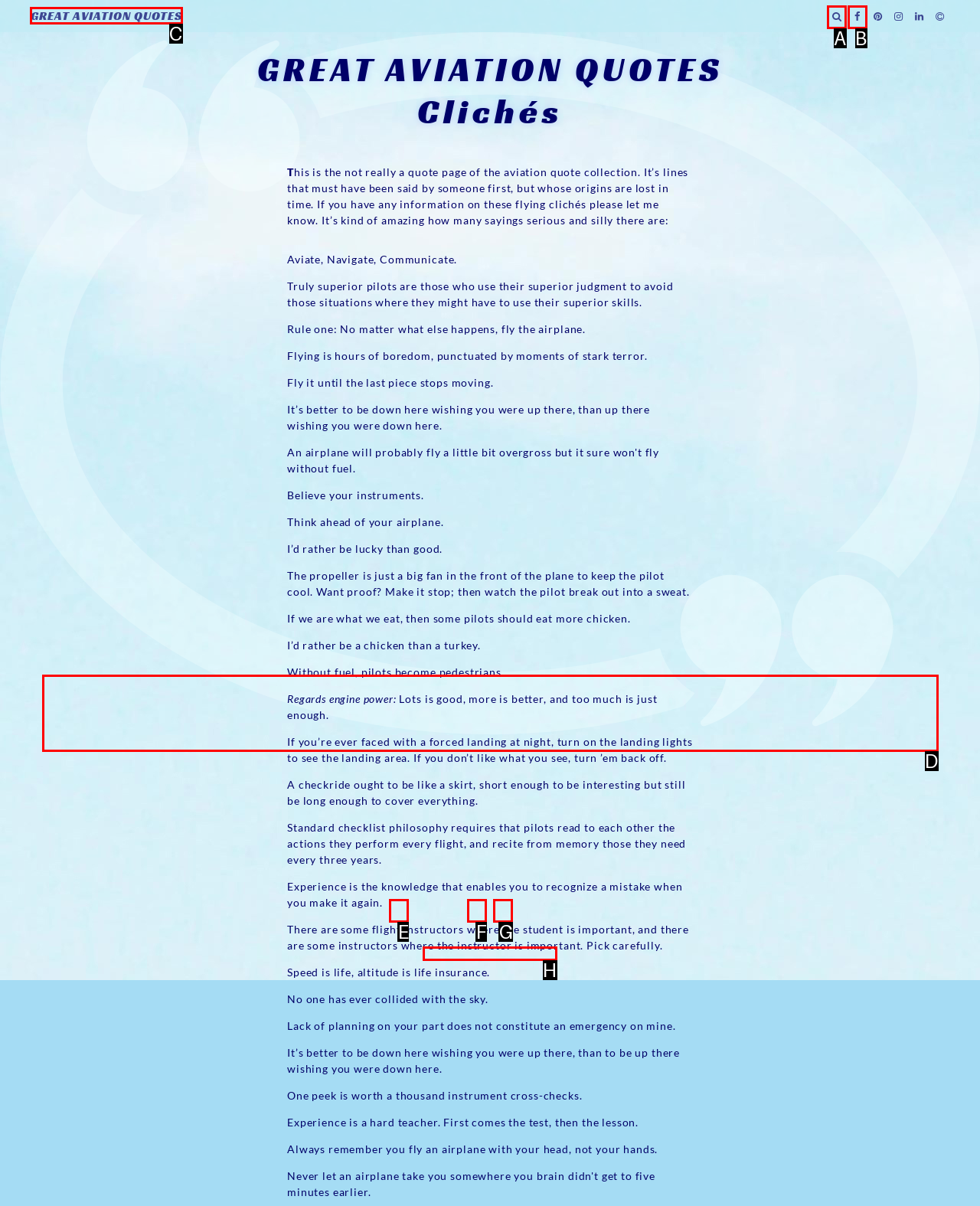From the available options, which lettered element should I click to complete this task: Click CONTACT US?

None